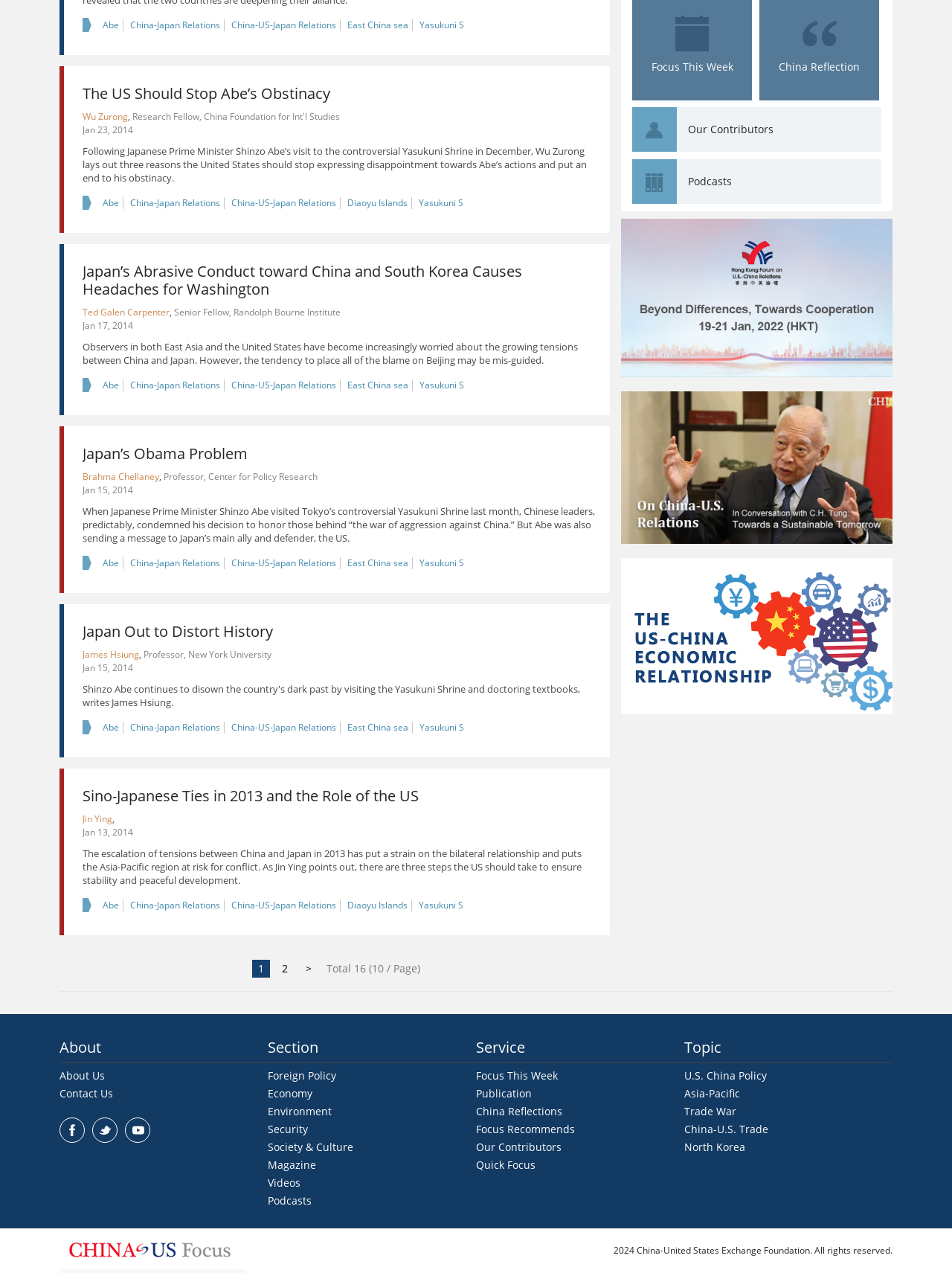Predict the bounding box for the UI component with the following description: ">".

[0.315, 0.754, 0.334, 0.768]